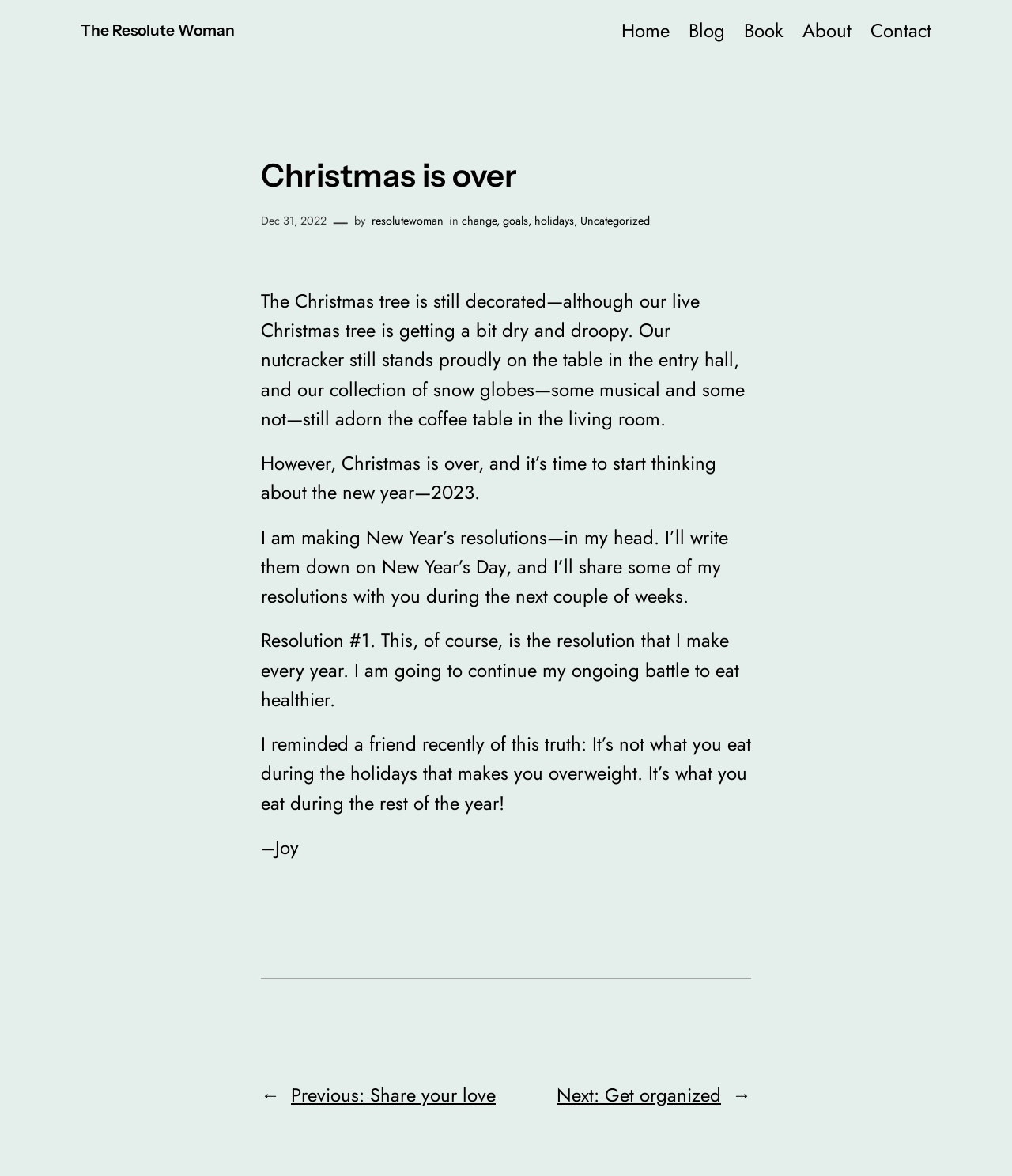Detail the webpage's structure and highlights in your description.

The webpage is a blog post titled "Christmas is over" from "The Resolute Woman". At the top, there is a navigation menu with links to "Home", "Blog", "Book", "About", and "Contact". Below the navigation menu, the title "Christmas is over" is displayed prominently, followed by a timestamp "Dec 31, 2022" and the author's name "resolutewoman".

The main content of the blog post is a series of paragraphs discussing the end of Christmas and the start of the new year. The author reflects on the lingering decorations and traditions, but notes that it's time to start thinking about the new year and making New Year's resolutions. The author shares their own resolutions, including a commitment to eating healthier, and quotes a friend's wisdom about the importance of healthy eating habits throughout the year, not just during the holidays.

At the bottom of the page, there is a horizontal separator, followed by a navigation section labeled "Posts" with links to previous and next posts, titled "Share your love" and "Get organized", respectively.